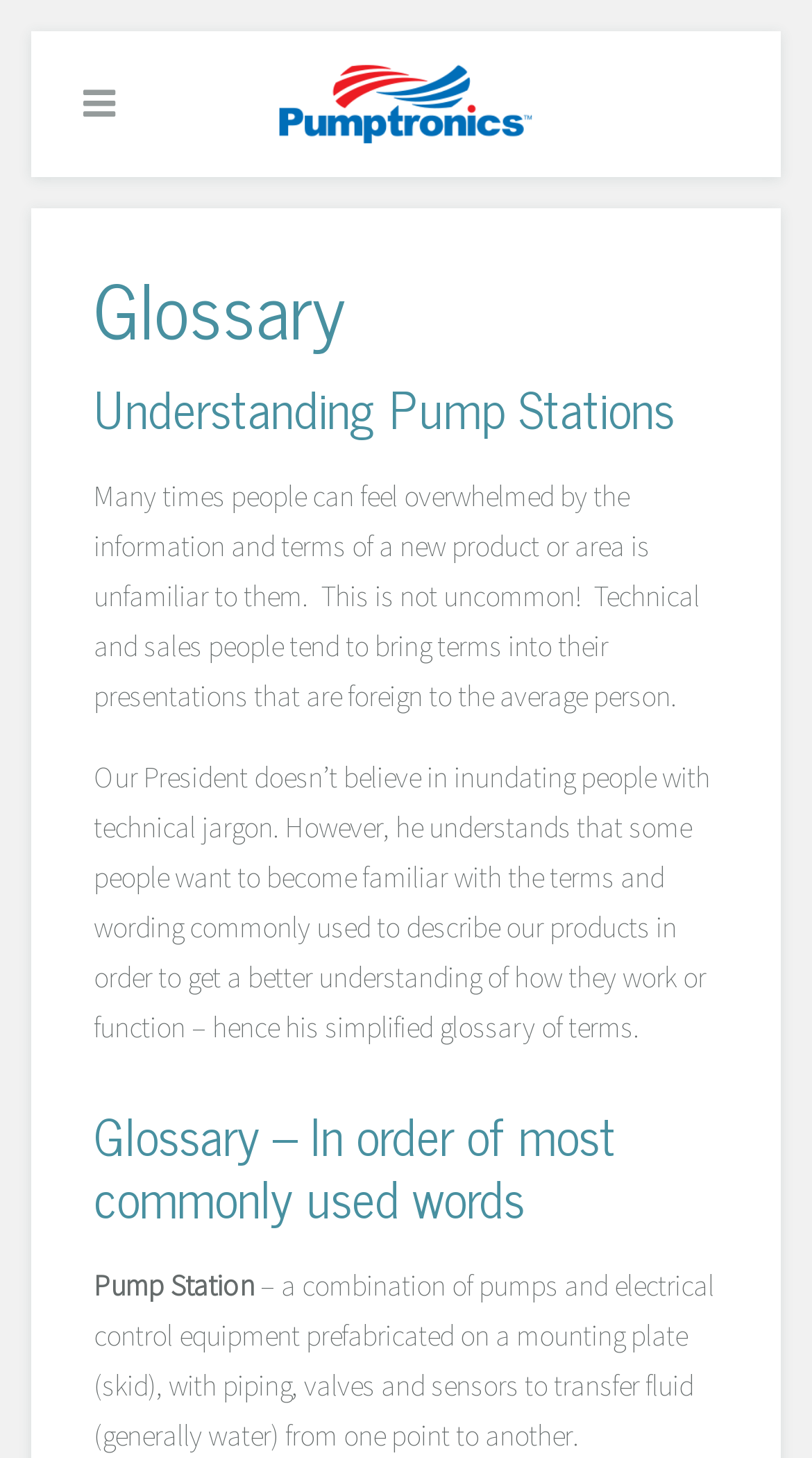Answer succinctly with a single word or phrase:
How many headings are on the webpage?

4